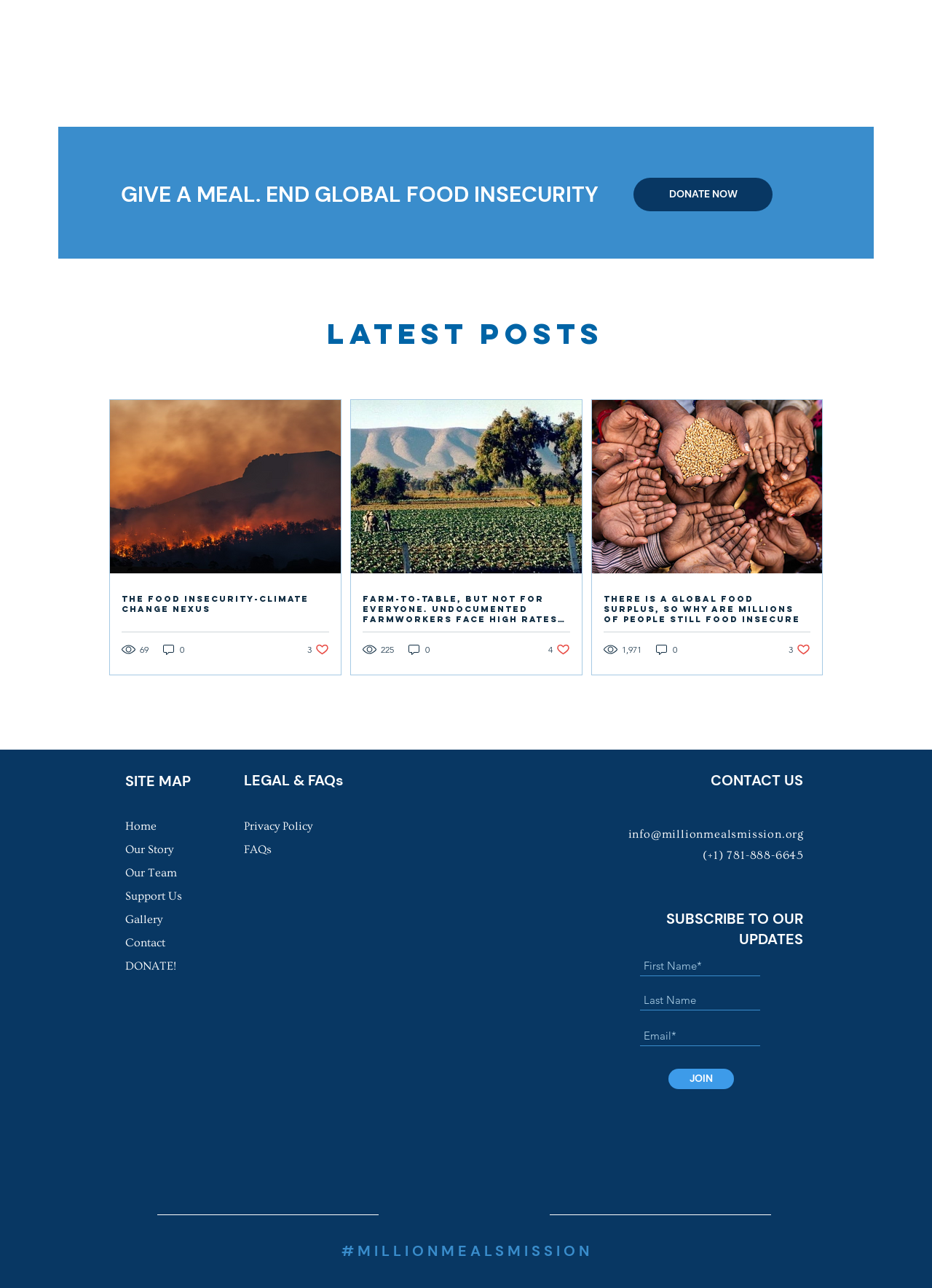Could you locate the bounding box coordinates for the section that should be clicked to accomplish this task: "Click on the 'Applicants' link".

None